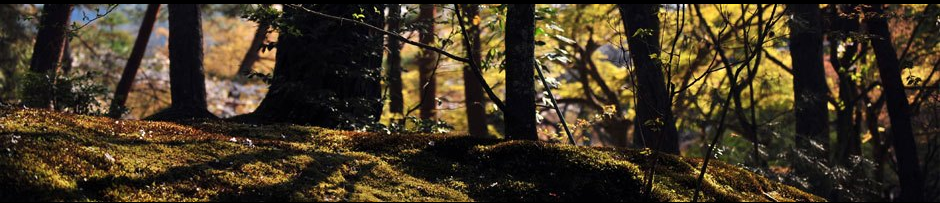What is the shape of the tree trunks in the image?
Using the image, provide a detailed and thorough answer to the question.

The caption describes the tree trunks as 'tall, slender trunks' that rise majestically from the undergrowth, which suggests that they are elongated and narrow in shape.